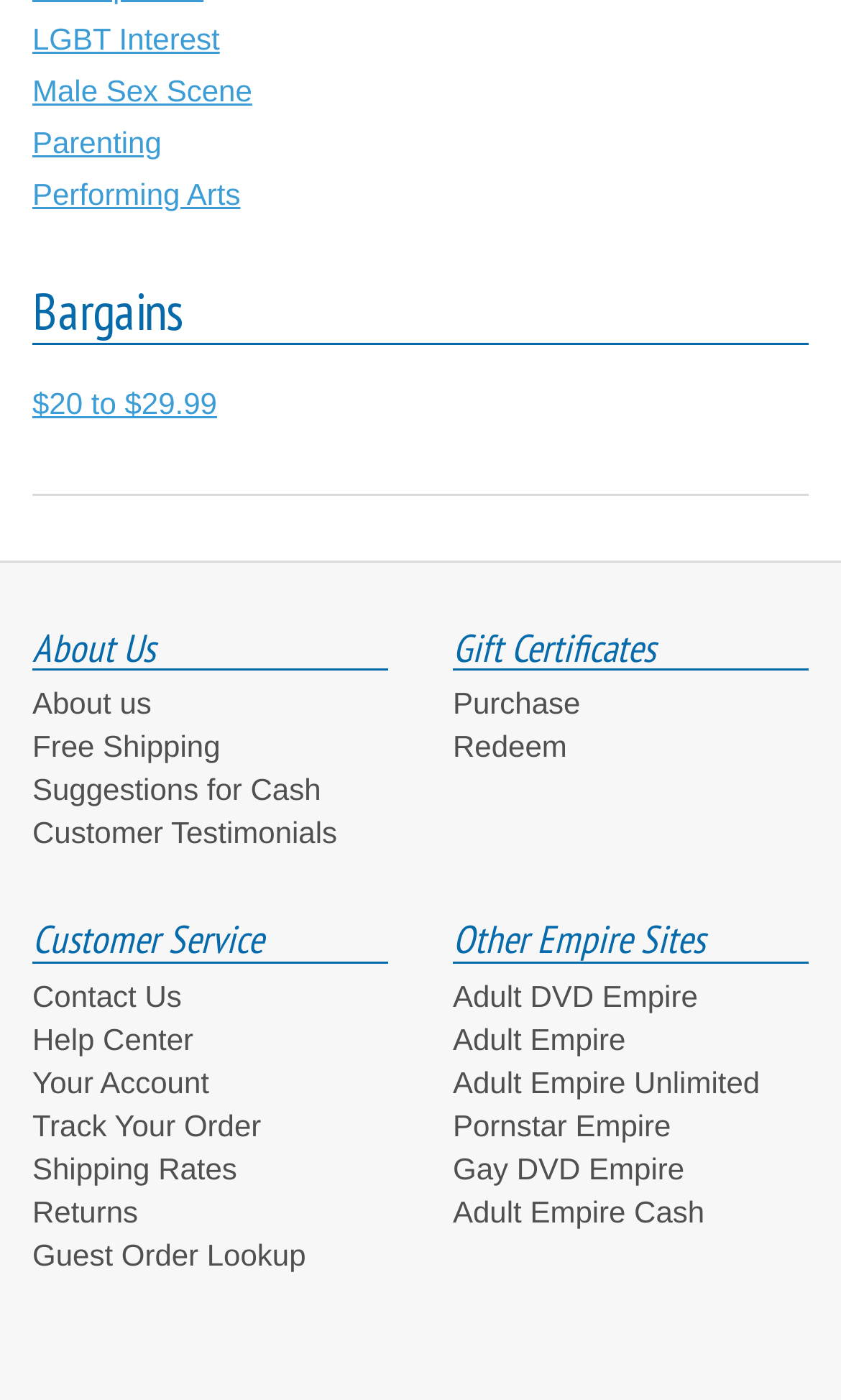Can you show the bounding box coordinates of the region to click on to complete the task described in the instruction: "Purchase a Gift Certificate"?

[0.538, 0.49, 0.69, 0.515]